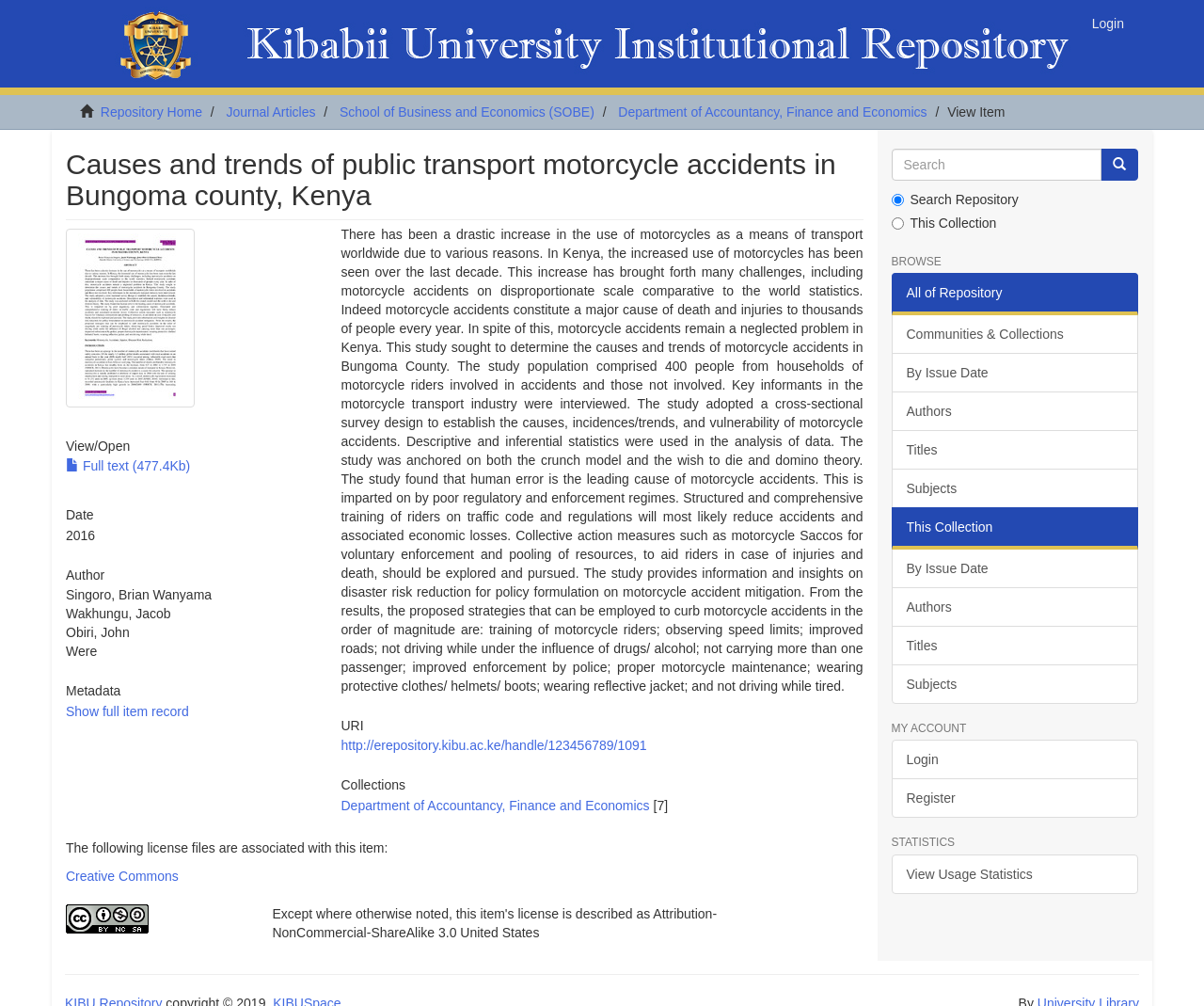Find the bounding box coordinates of the clickable area required to complete the following action: "Browse all of repository".

[0.753, 0.284, 0.832, 0.299]